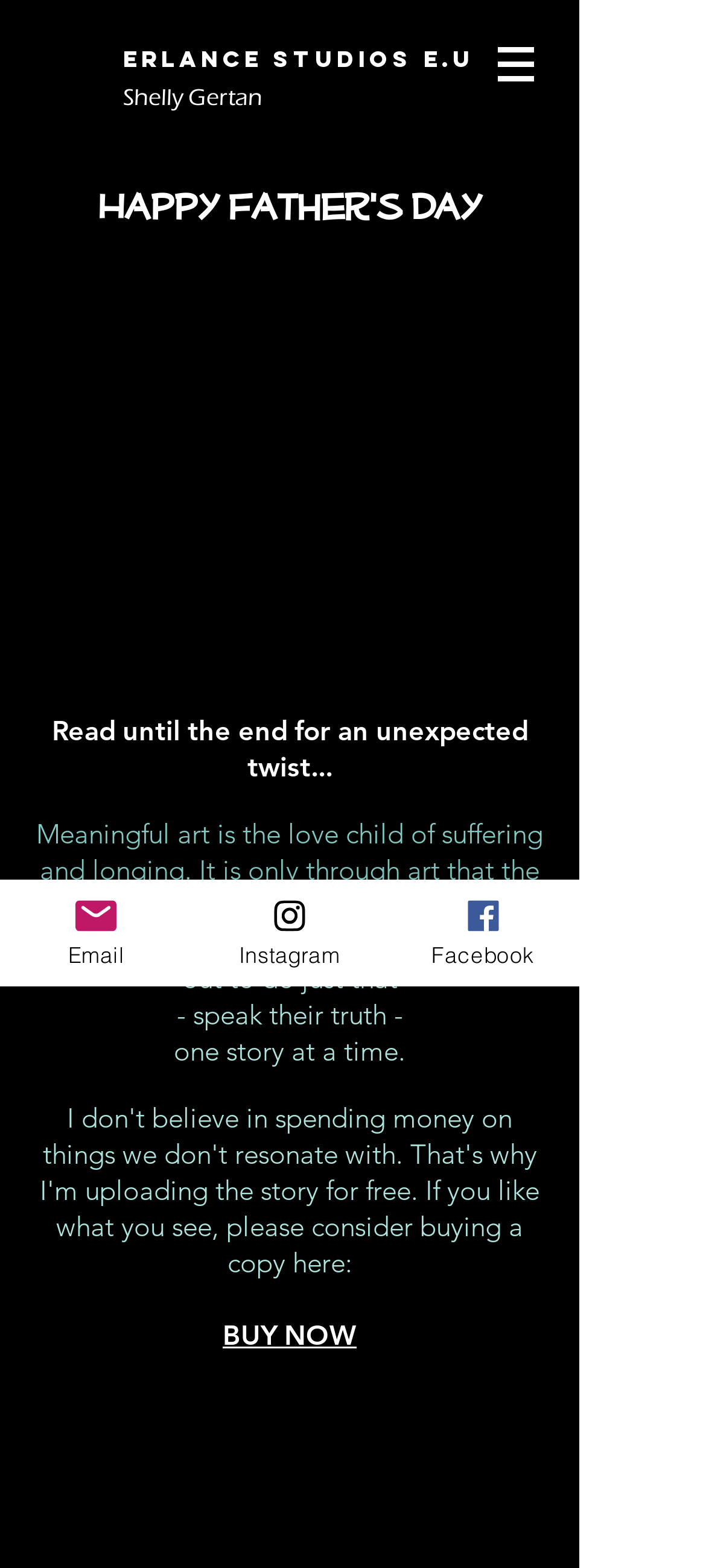Generate a comprehensive description of the webpage content.

The webpage is about Erlance Studios E.U, with a focus on a specific project called "Happy Father's Day". At the top, there is a navigation menu labeled "Site" with a button that has a popup menu. To the right of the navigation menu, there is an image.

Below the navigation menu, there are two headings. The first heading is "Erlance Studios E.U" with a link to the studio's website. The second heading is "Shelly Gertan". 

Under the headings, there is a prominent heading "Happy Father's Day" which is centered on the page. Below this heading, there is a paragraph of text that reads "Read until the end for an unexpected twist...". This is followed by a passage of text that discusses the concept of meaningful art and how it reveals the truth. The passage is divided into several sections, with some text emphasized.

At the bottom of the page, there is a call-to-action button labeled "BUY NOW". To the left of the button, there are three links to the studio's social media profiles: Email, Instagram, and Facebook. Each link has an accompanying image.

Overall, the webpage has a clean and simple design, with a focus on presenting the concept and idea behind the "Happy Father's Day" project.